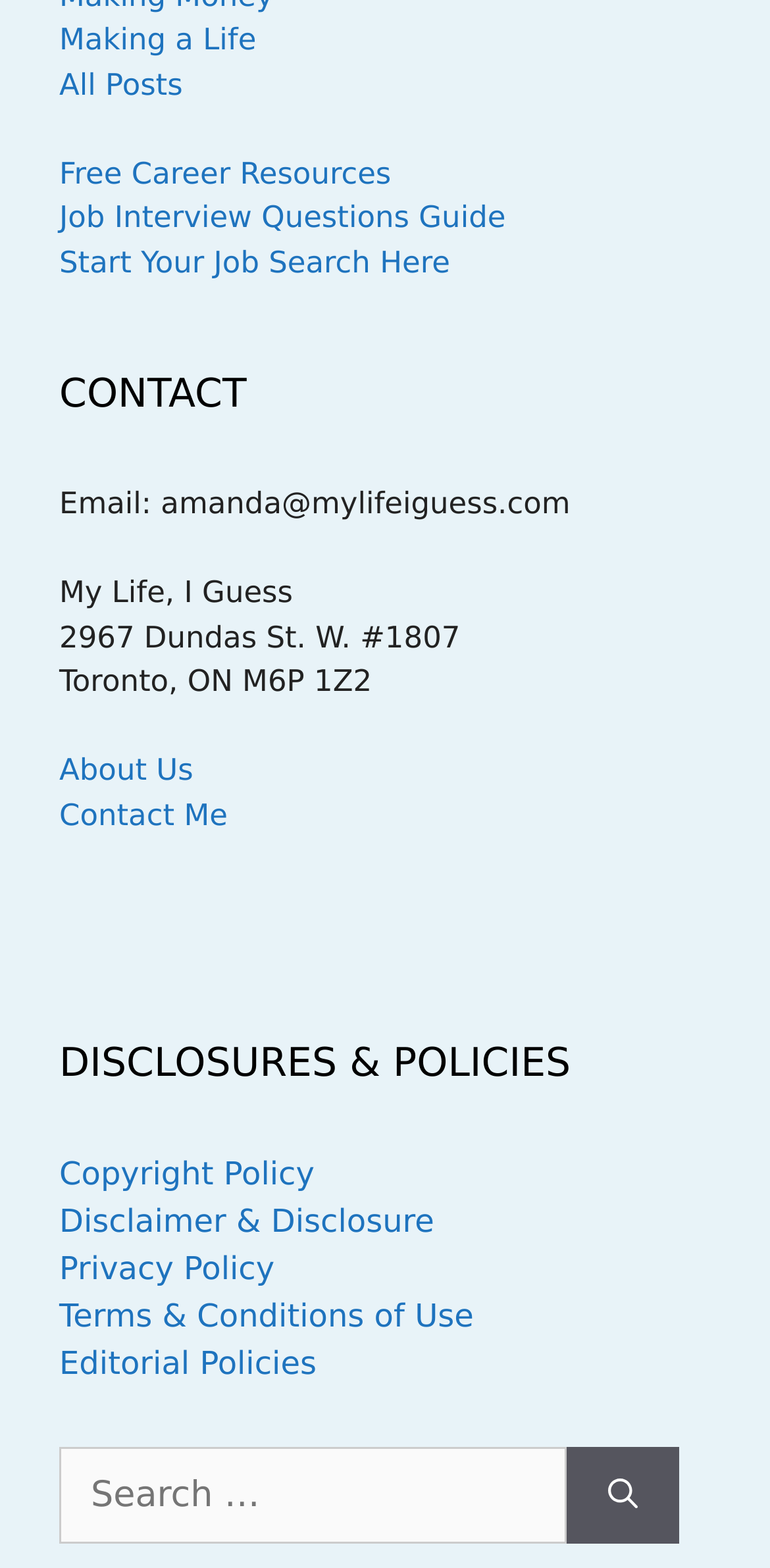Can you specify the bounding box coordinates for the region that should be clicked to fulfill this instruction: "Search for something".

[0.077, 0.923, 0.736, 0.984]